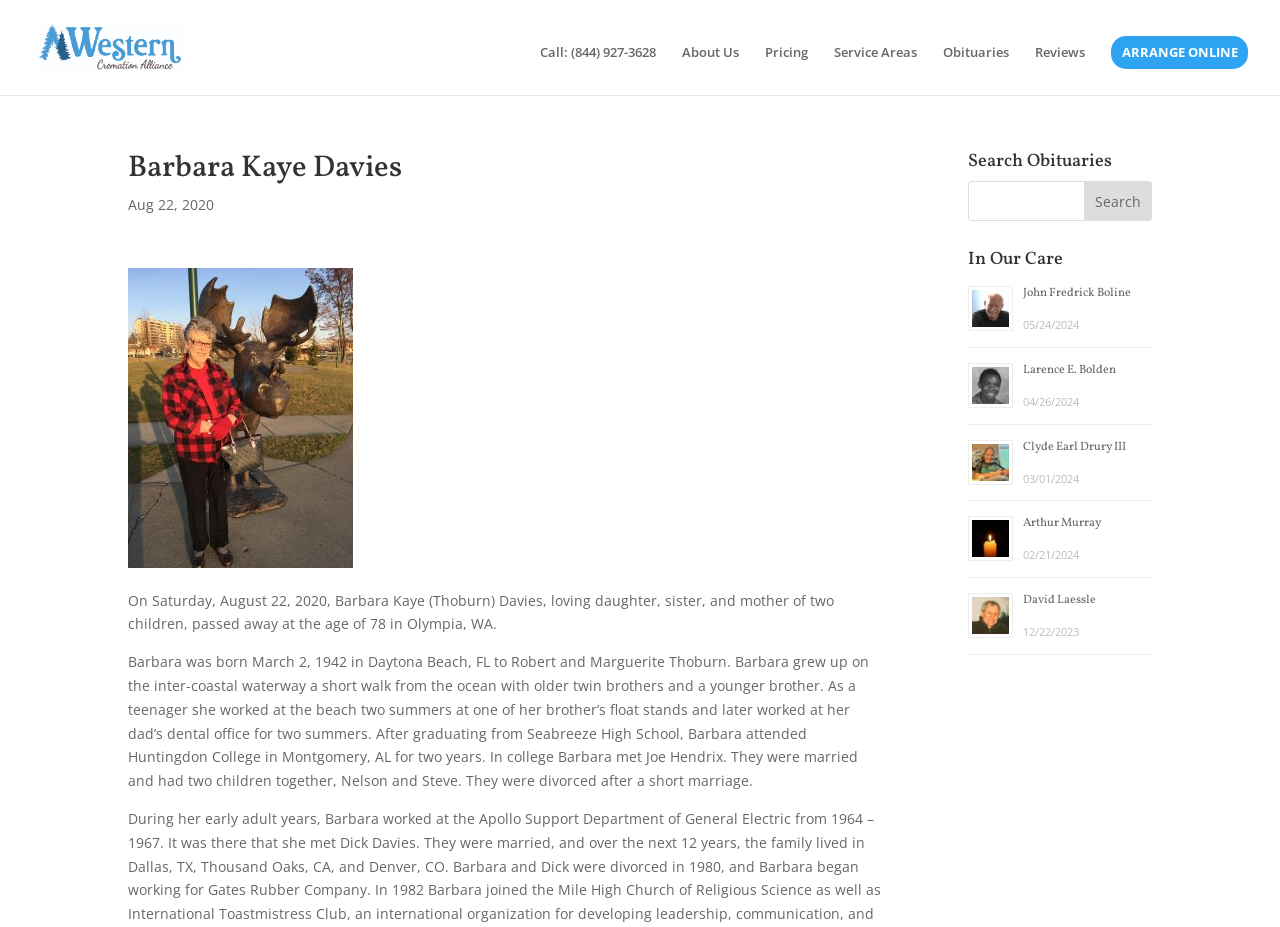Locate the headline of the webpage and generate its content.

Barbara Kaye Davies